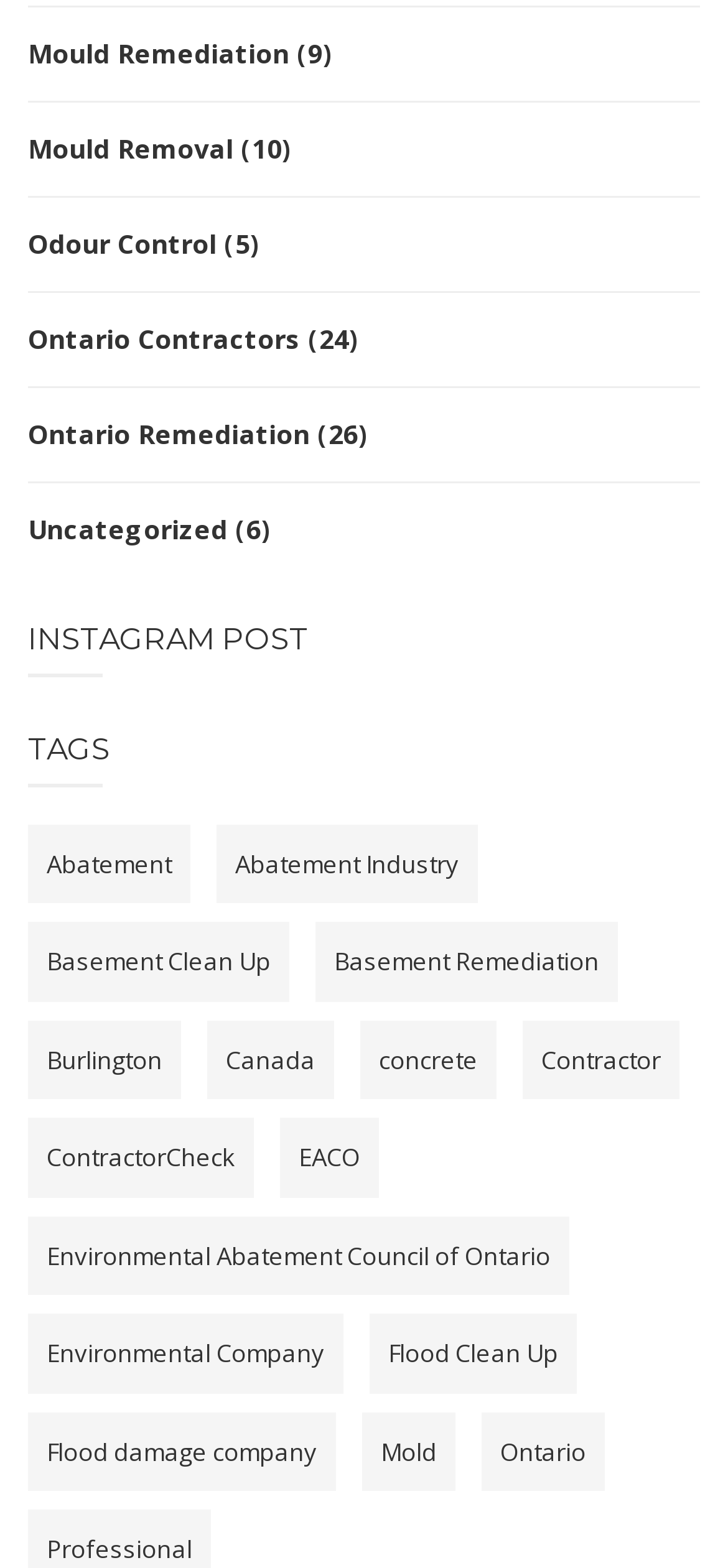Please provide the bounding box coordinates for the element that needs to be clicked to perform the following instruction: "Click on Mould Remediation". The coordinates should be given as four float numbers between 0 and 1, i.e., [left, top, right, bottom].

[0.038, 0.022, 0.397, 0.045]